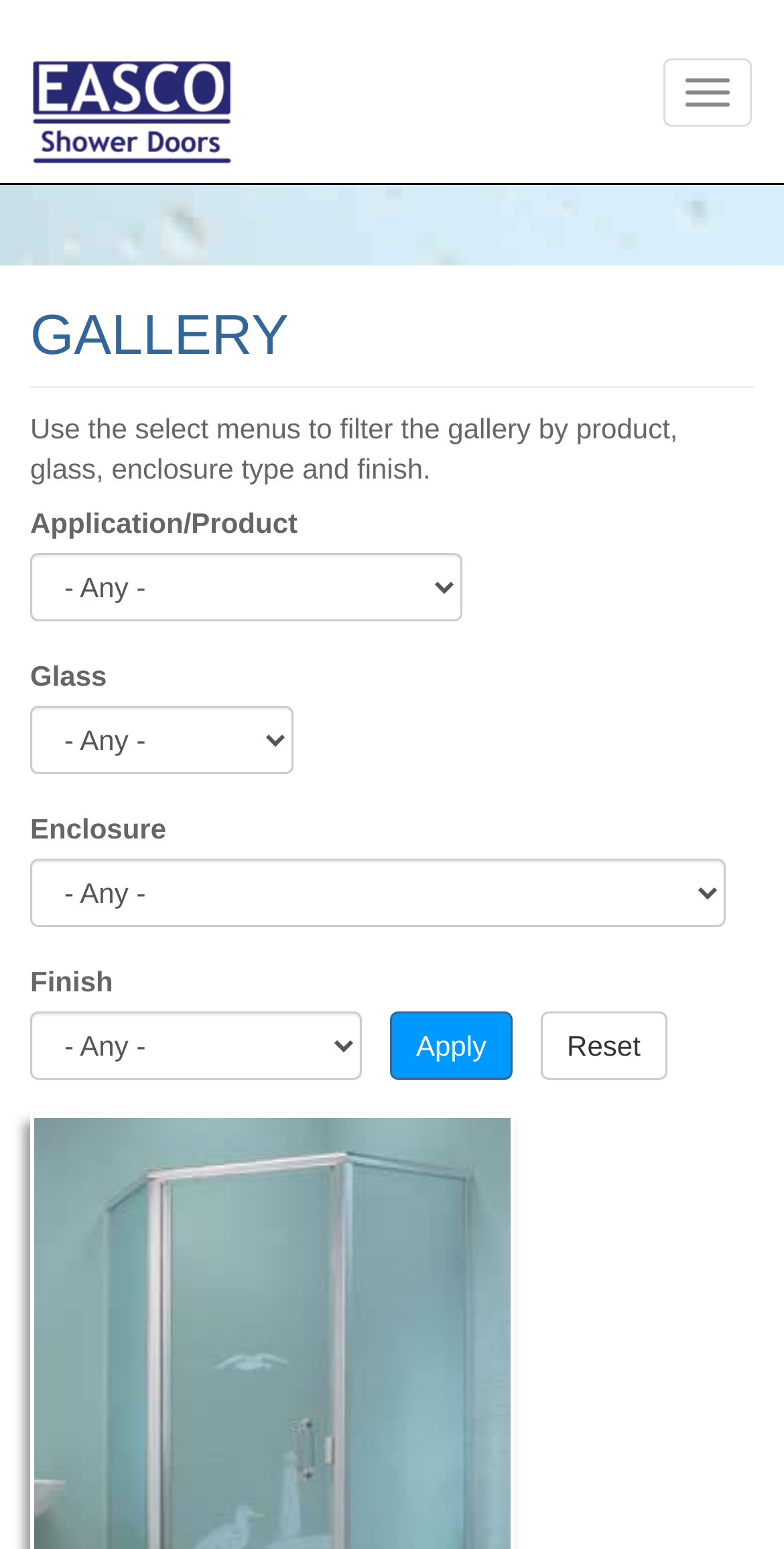Please identify the bounding box coordinates of the element's region that should be clicked to execute the following instruction: "Select an application or product". The bounding box coordinates must be four float numbers between 0 and 1, i.e., [left, top, right, bottom].

[0.038, 0.357, 0.59, 0.401]